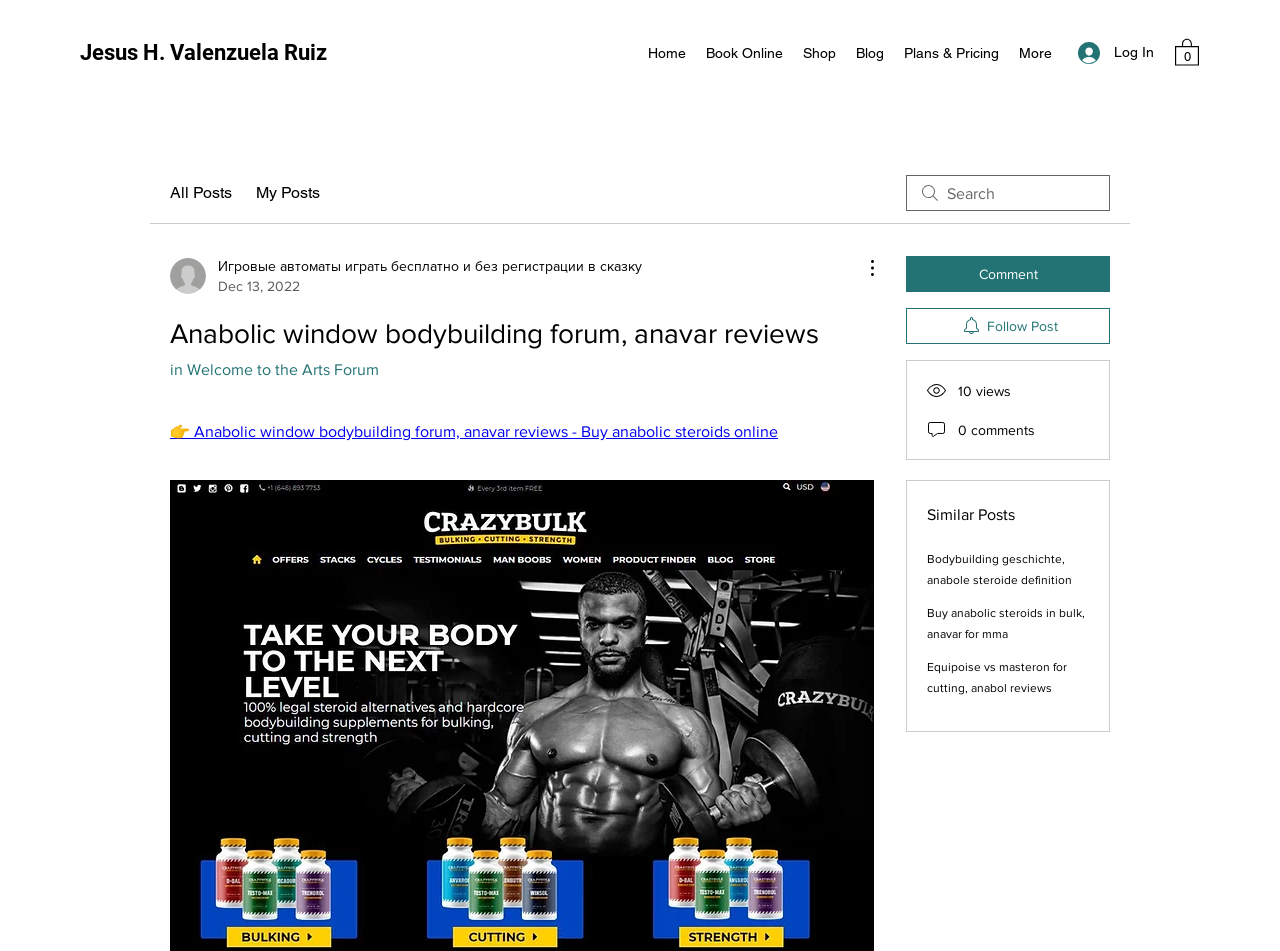Please determine the bounding box coordinates of the element to click on in order to accomplish the following task: "Comment on a post". Ensure the coordinates are four float numbers ranging from 0 to 1, i.e., [left, top, right, bottom].

[0.708, 0.269, 0.867, 0.307]